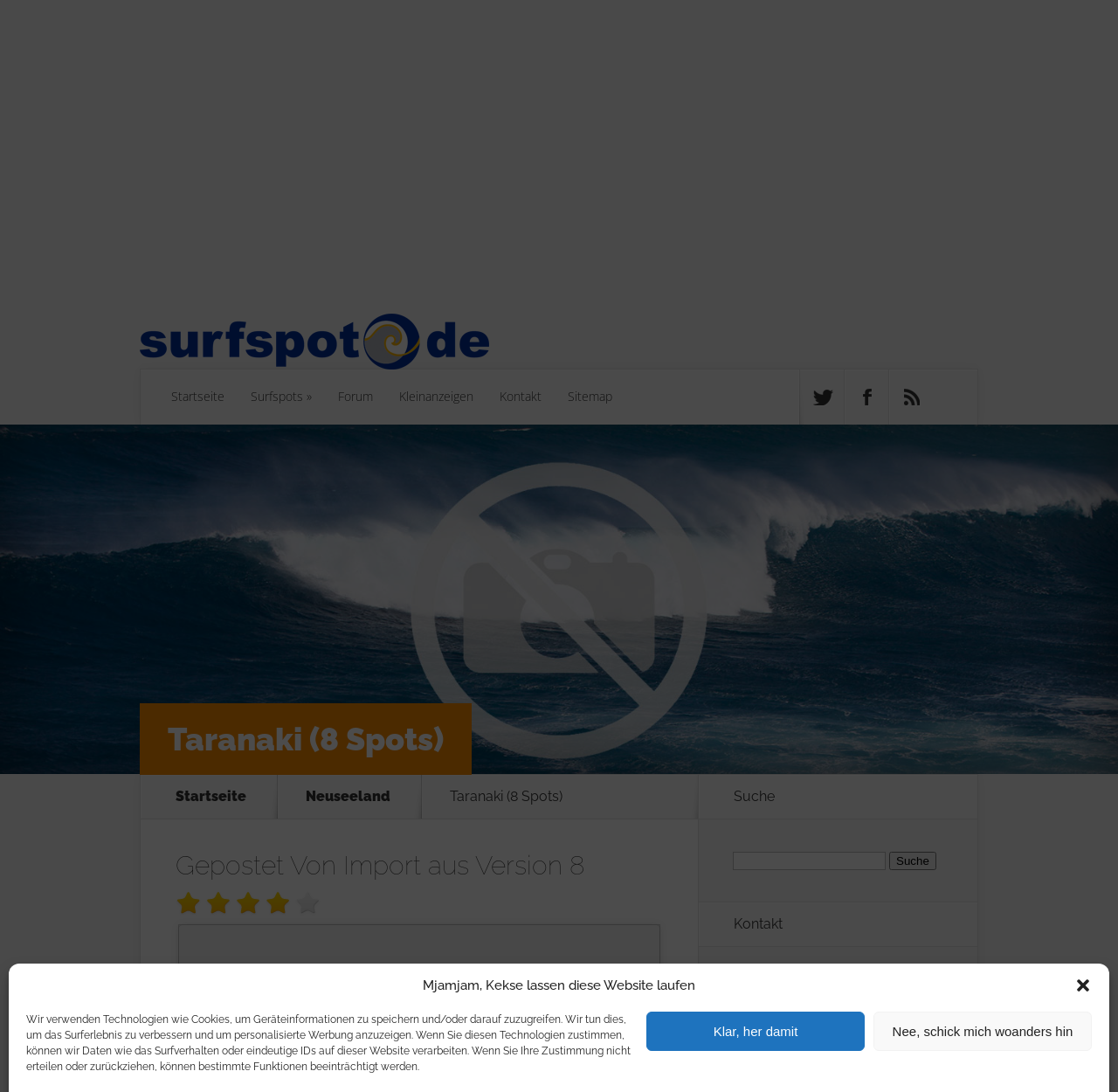Please look at the image and answer the question with a detailed explanation: What is the purpose of the search bar?

The purpose of the search bar is to search for spots. This is inferred from the label 'Suche nach:' which means 'Search for:' in English, and the search bar is located below this label.